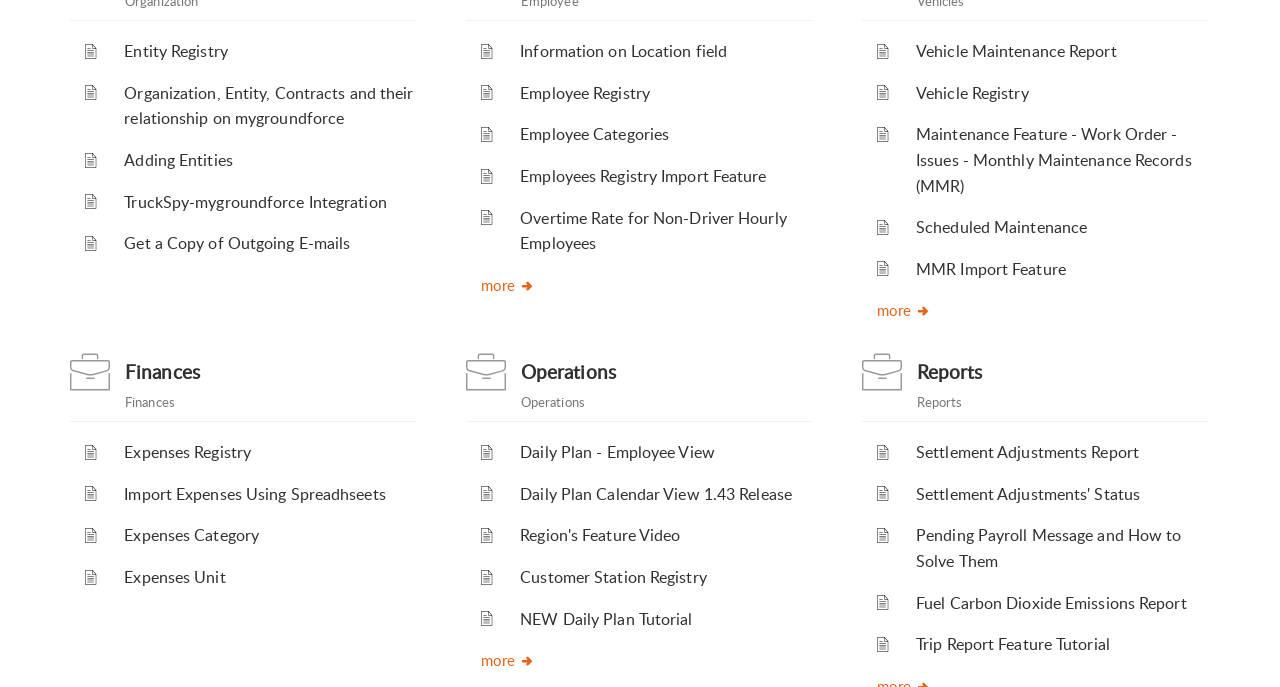How many sections are there on the webpage?
Look at the screenshot and respond with a single word or phrase.

4